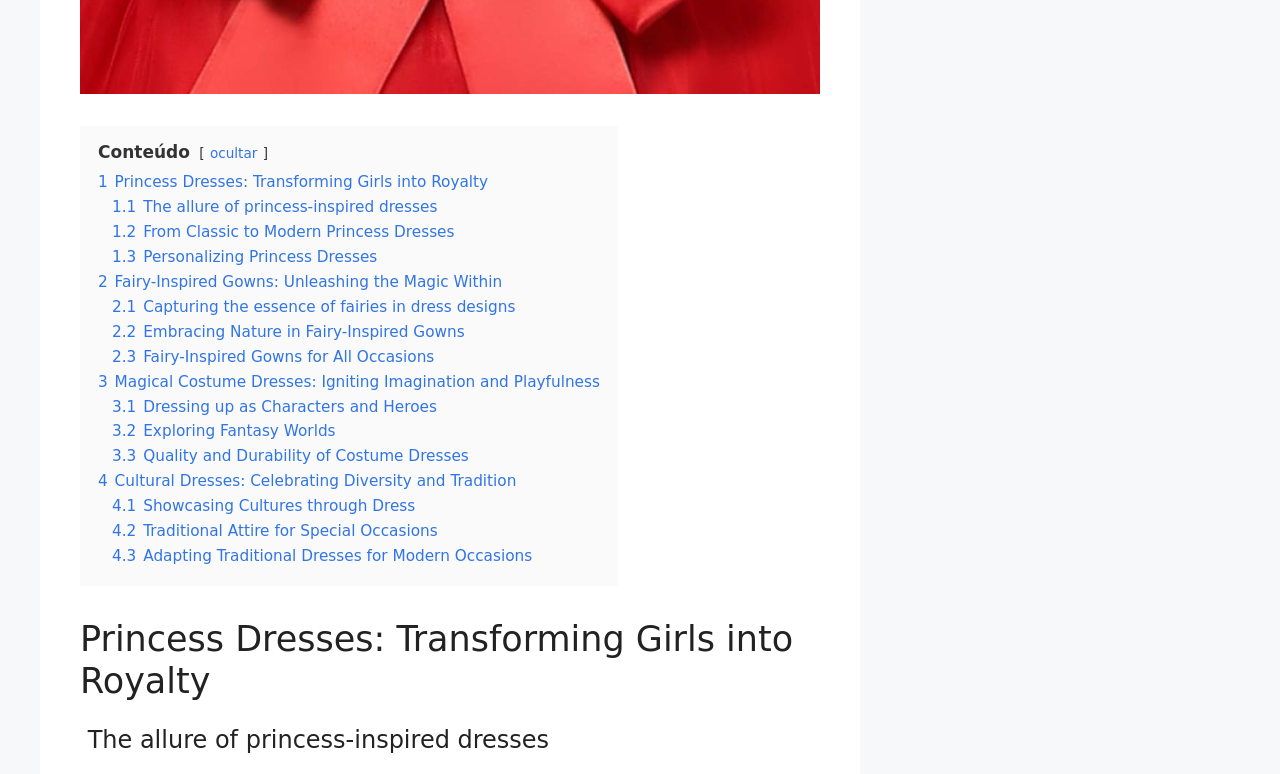Locate the bounding box coordinates of the UI element described by: "ocultar". Provide the coordinates as four float numbers between 0 and 1, formatted as [left, top, right, bottom].

[0.164, 0.187, 0.201, 0.208]